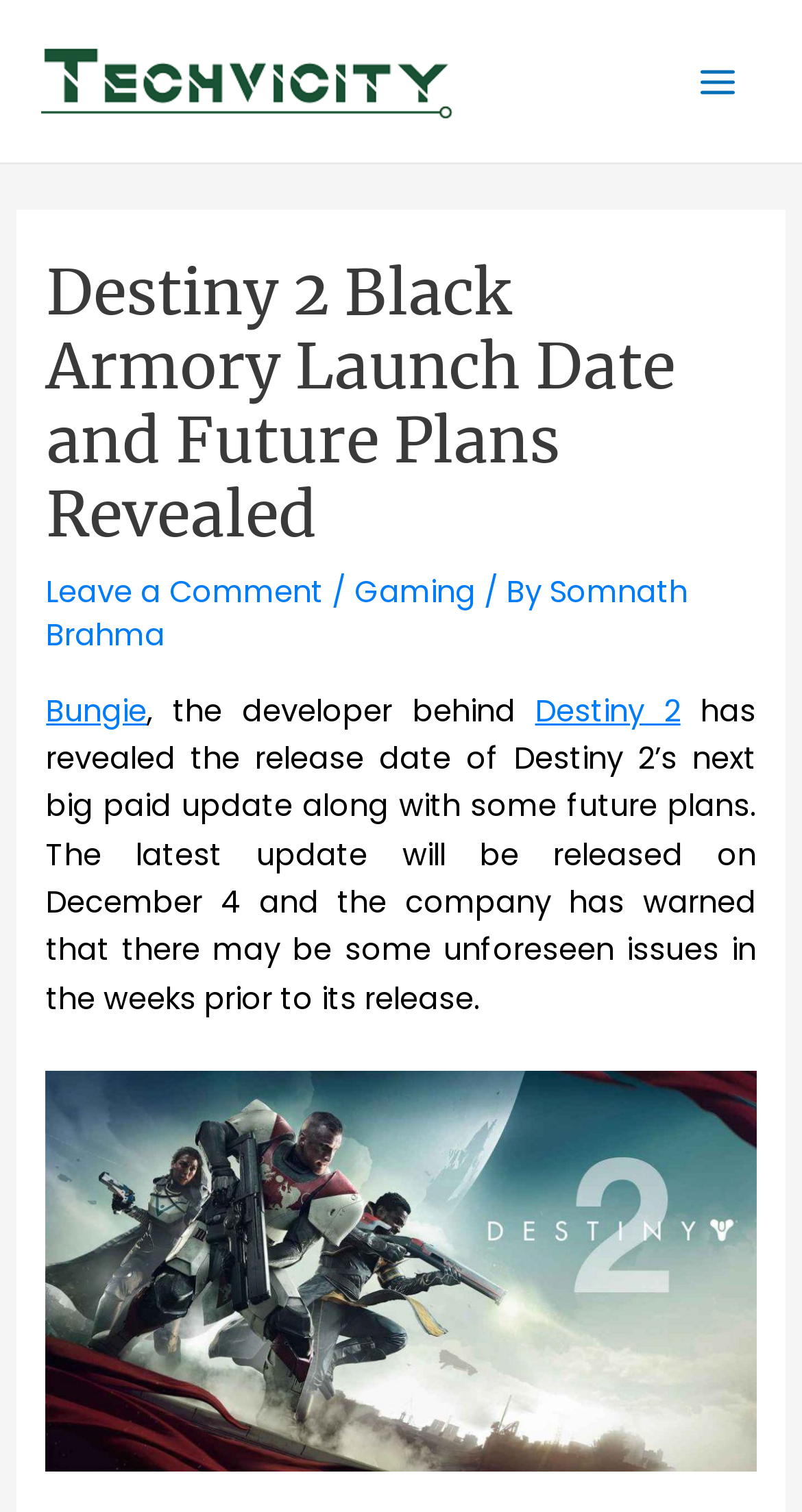Extract the primary heading text from the webpage.

Destiny 2 Black Armory Launch Date and Future Plans Revealed